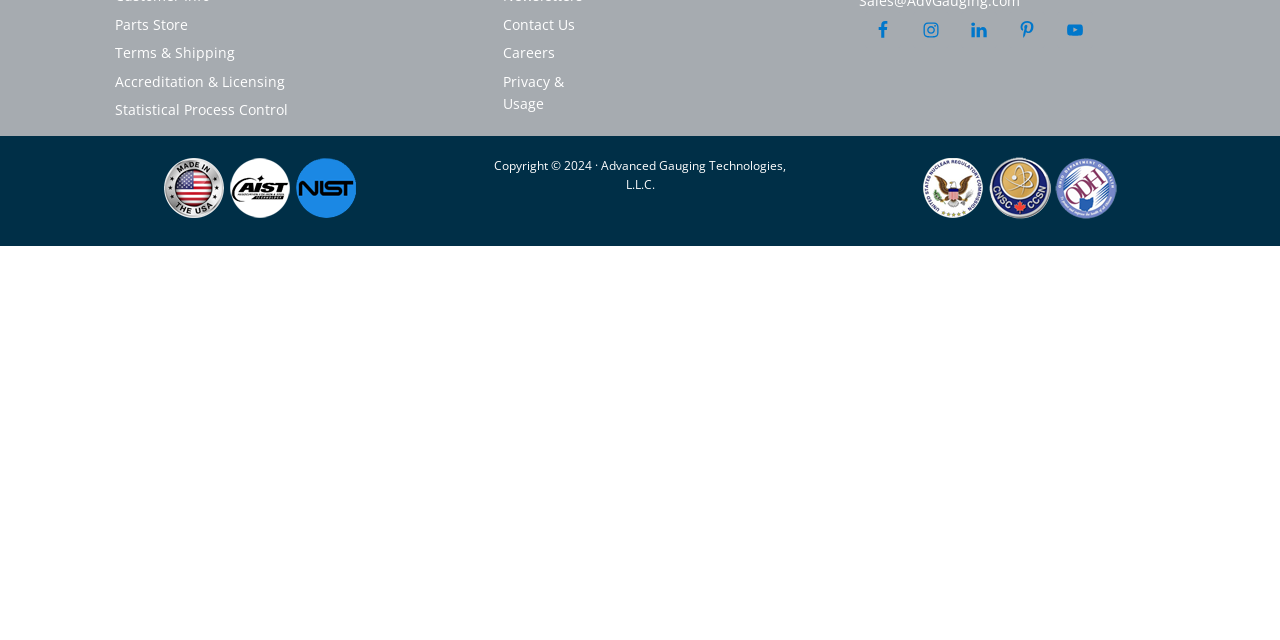Using the given description, provide the bounding box coordinates formatted as (top-left x, top-left y, bottom-right x, bottom-right y), with all values being floating point numbers between 0 and 1. Description: YouTube

[0.825, 0.019, 0.854, 0.075]